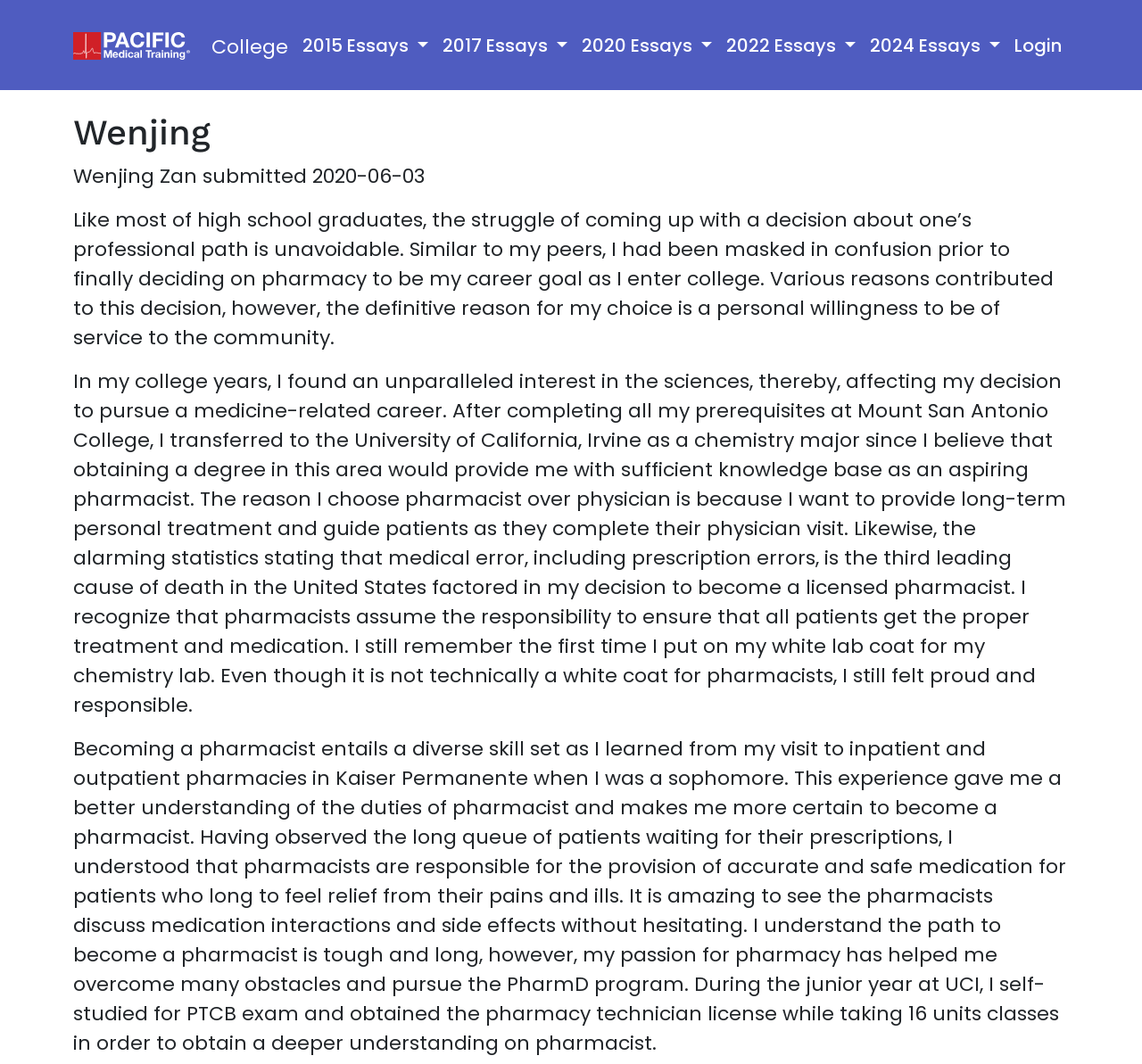Determine the bounding box coordinates for the HTML element described here: "2022 Essays".

[0.63, 0.023, 0.755, 0.062]